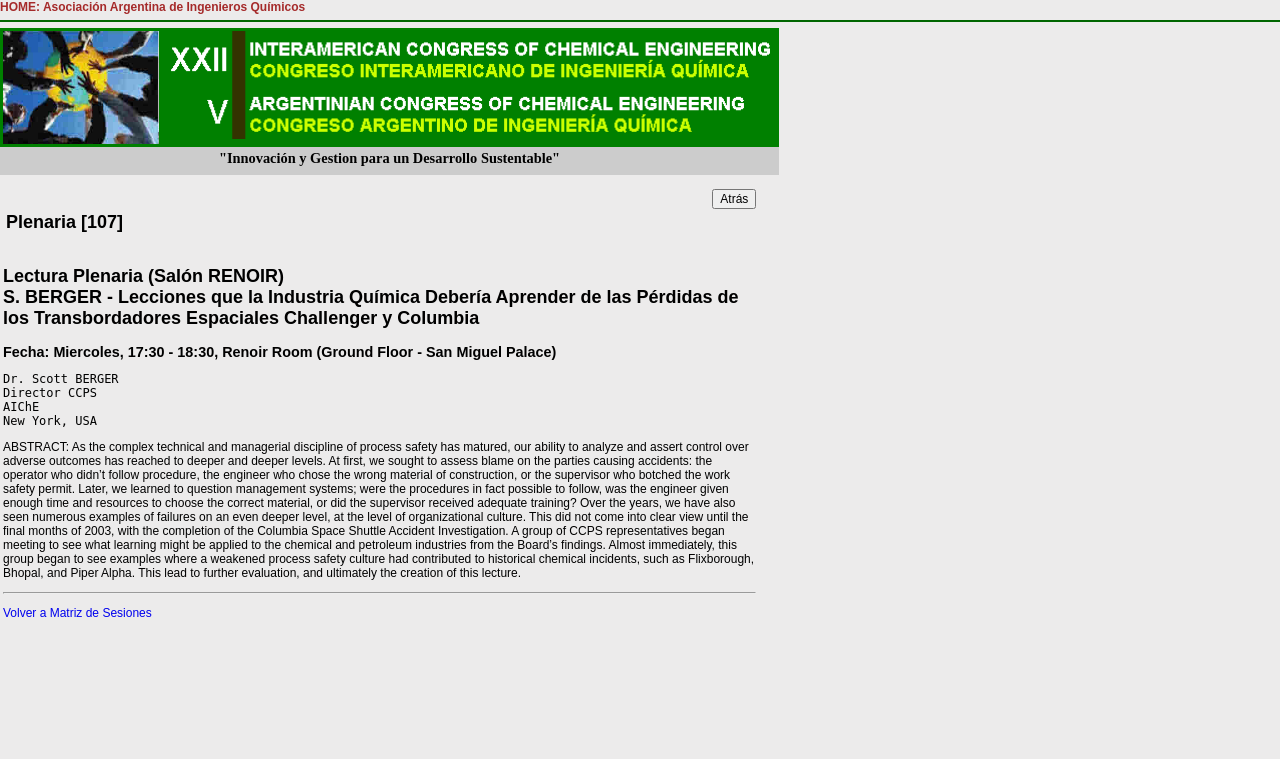Based on the provided description, "value="Atrás"", find the bounding box of the corresponding UI element in the screenshot.

[0.556, 0.249, 0.591, 0.275]